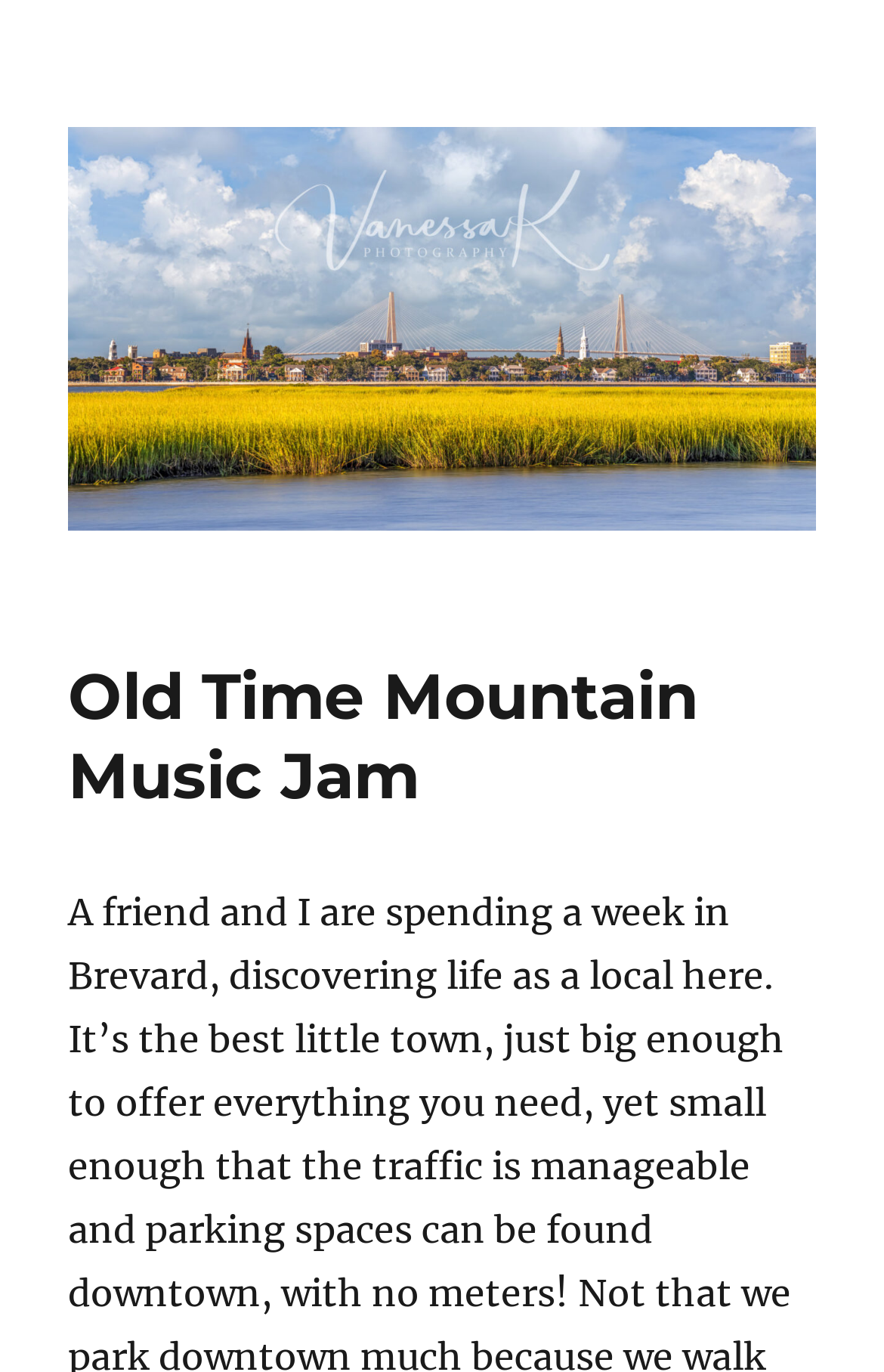Identify the title of the webpage and provide its text content.

Old Time Mountain Music Jam